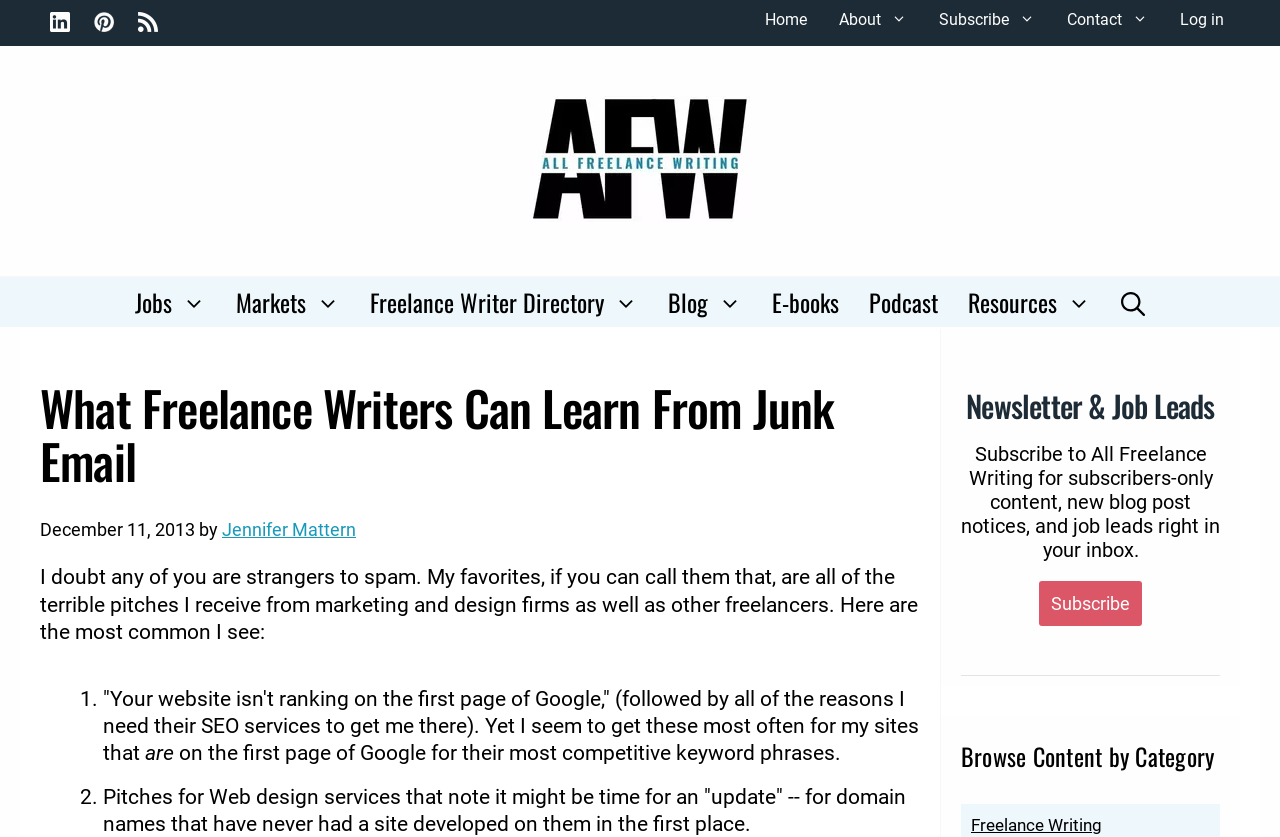Pinpoint the bounding box coordinates of the clickable element needed to complete the instruction: "Read the blog post". The coordinates should be provided as four float numbers between 0 and 1: [left, top, right, bottom].

[0.51, 0.331, 0.591, 0.391]